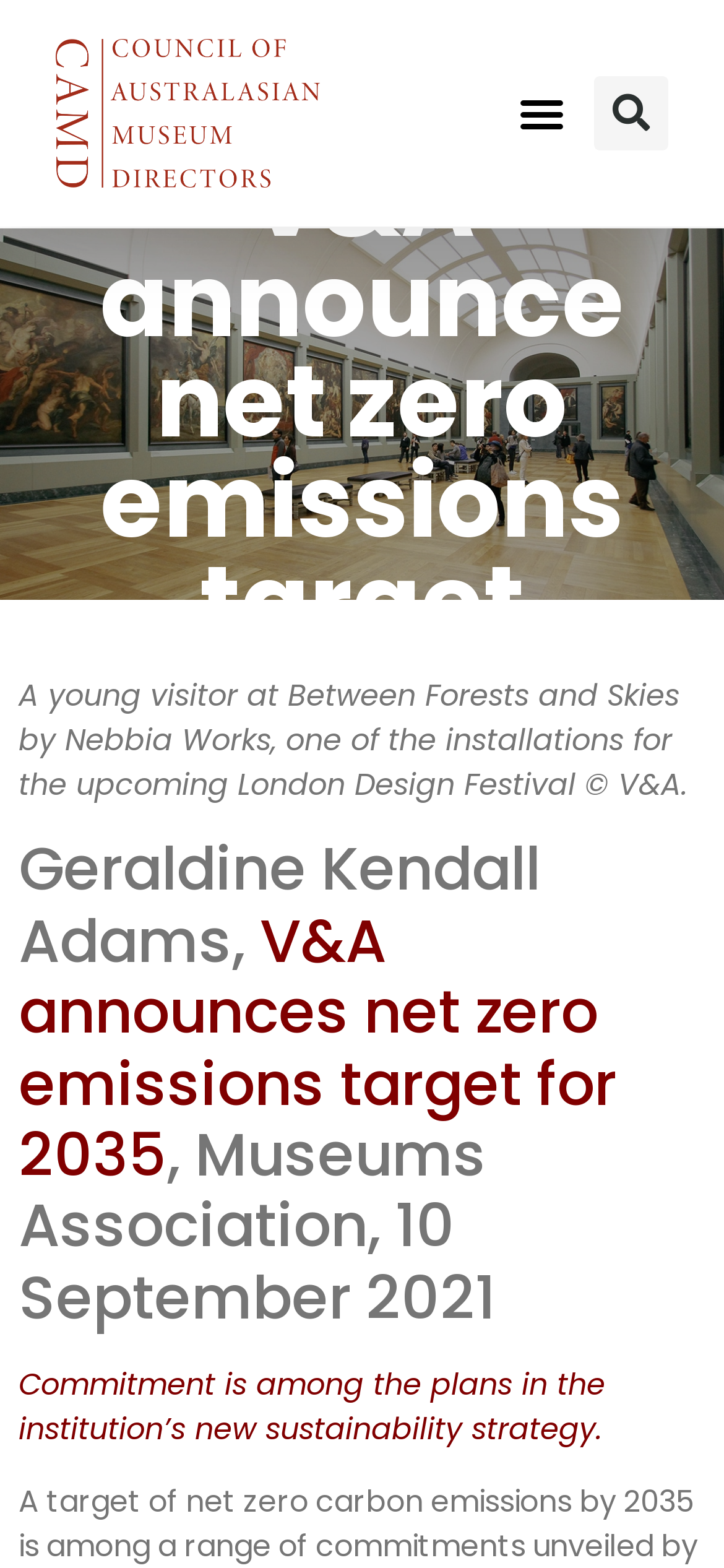Please reply to the following question using a single word or phrase: 
What is the event mentioned in the image description?

London Design Festival